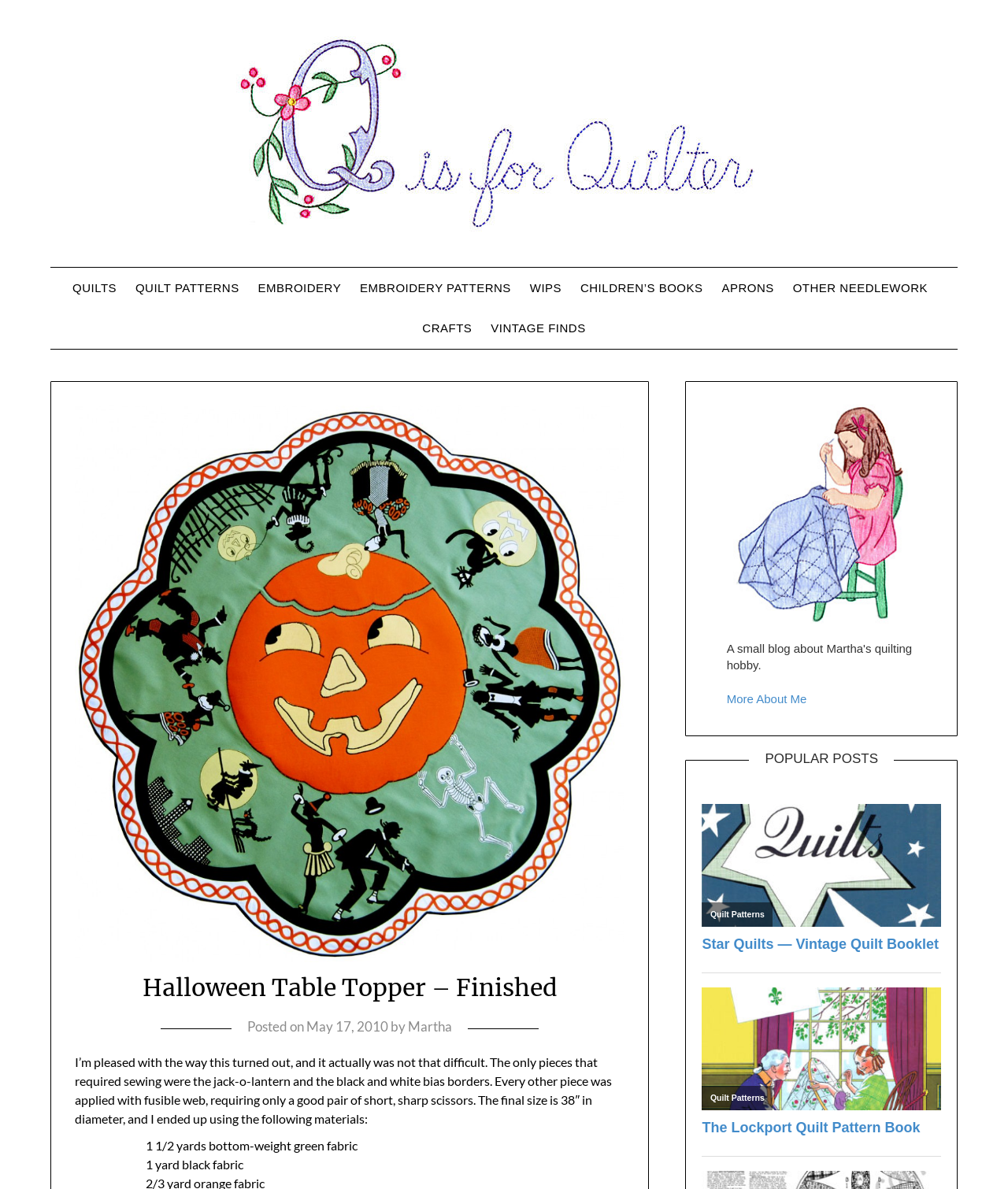Locate the bounding box coordinates of the clickable area needed to fulfill the instruction: "Explore the 'VINTAGE FINDS' section".

[0.479, 0.259, 0.589, 0.293]